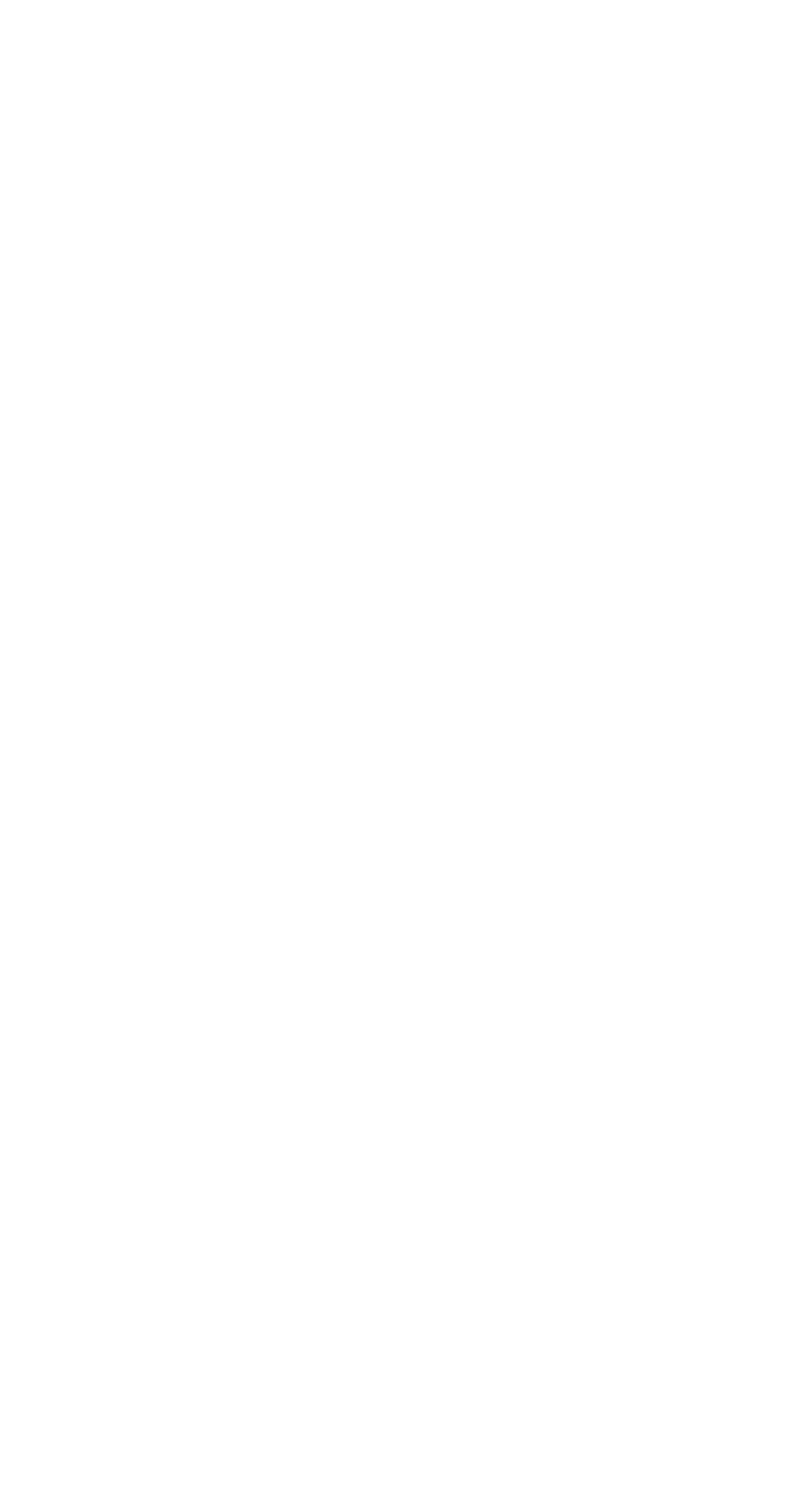From the webpage screenshot, predict the bounding box of the UI element that matches this description: "Policies and Regulations".

[0.128, 0.333, 0.479, 0.4]